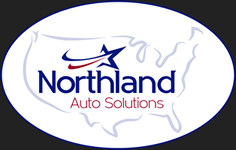Create a detailed narrative of what is happening in the image.

The image features the logo of Northland Auto Solutions, prominently displayed within an oval shape. The logo showcases the name "Northland" in bold blue lettering above the phrase "Auto Solutions" in a slightly smaller red font. Accompanying the text is a stylized graphic of a star, reinforcing the brand's identity. The background of the logo includes a subtle outline of the United States, symbolizing the company's expansive service area and commitment to providing automotive solutions. This logo is essential for identifying Northland Auto Solutions and represents their mission in the automotive industry.